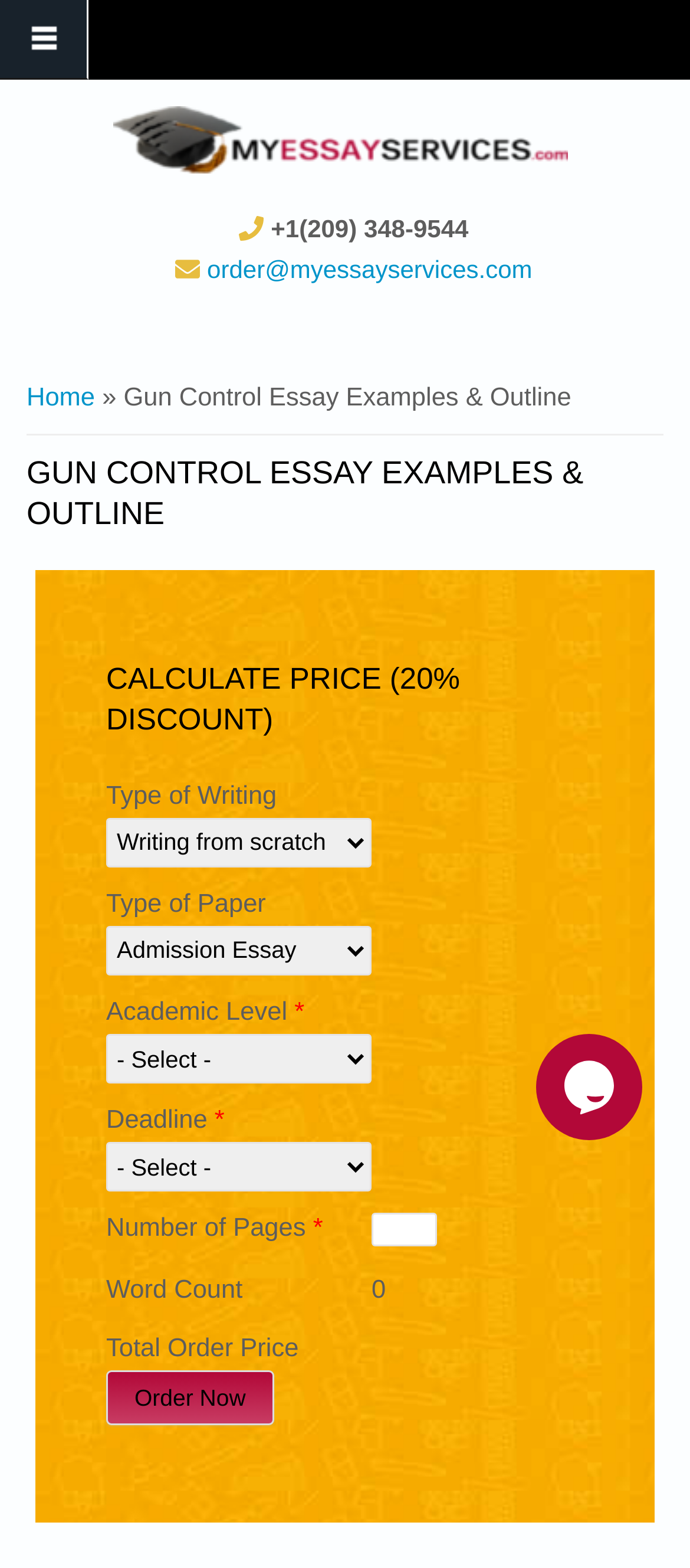Find the bounding box of the UI element described as: "name="op" value="Order Now"". The bounding box coordinates should be given as four float values between 0 and 1, i.e., [left, top, right, bottom].

[0.154, 0.874, 0.397, 0.909]